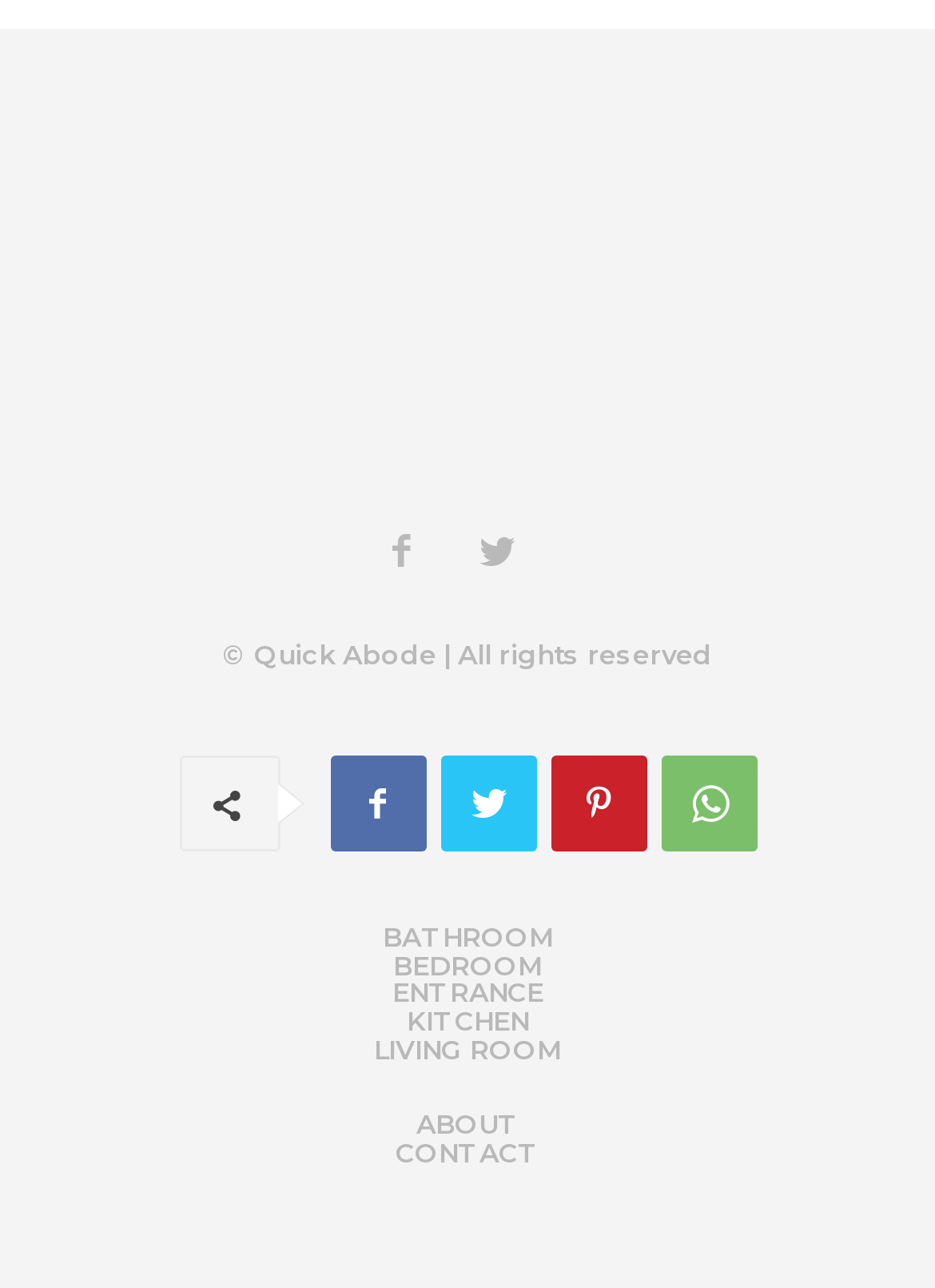Identify the bounding box coordinates for the UI element described as: "Living Room". The coordinates should be provided as four floats between 0 and 1: [left, top, right, bottom].

[0.4, 0.804, 0.6, 0.826]